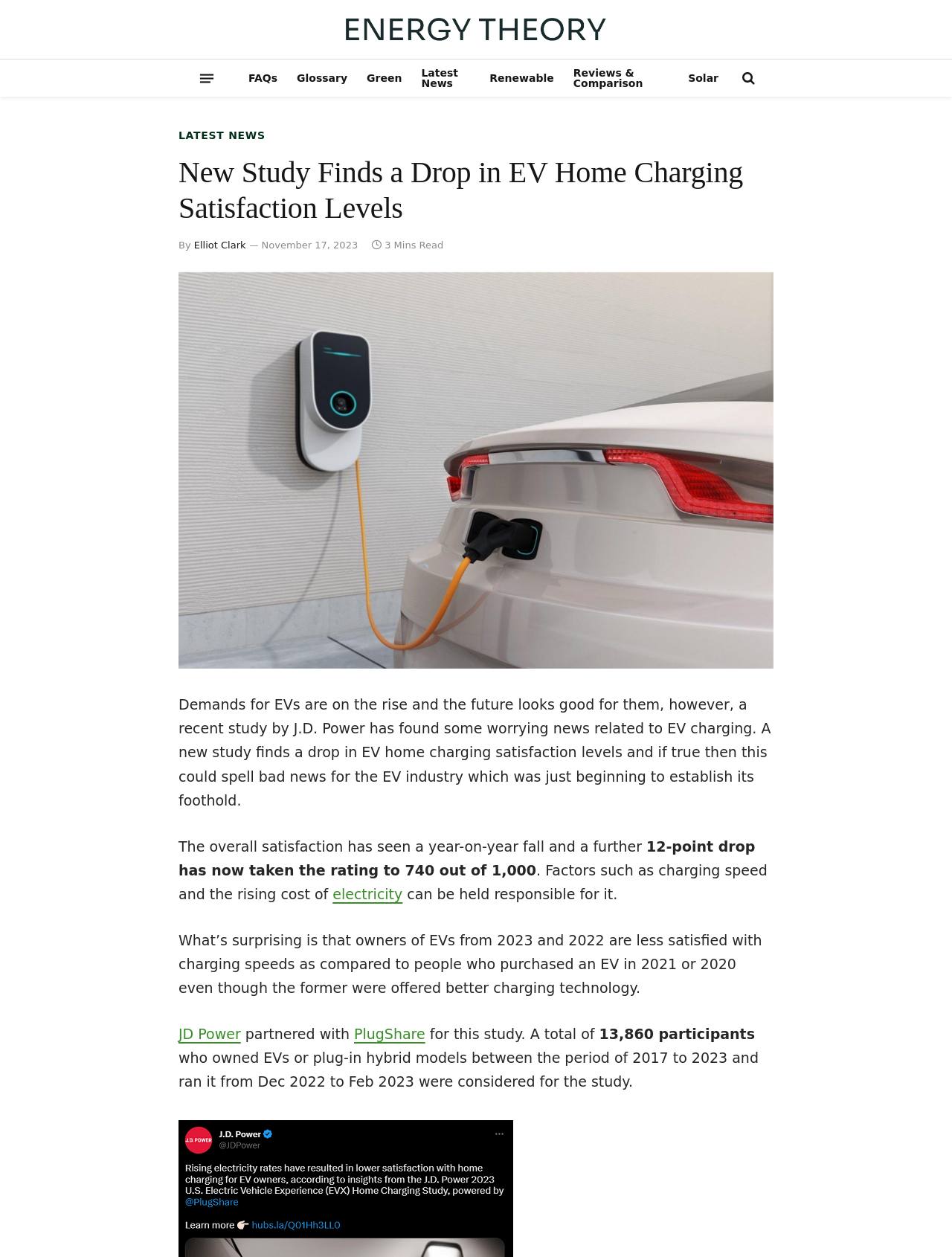Predict the bounding box for the UI component with the following description: "aria-label="Menu"".

[0.21, 0.053, 0.224, 0.071]